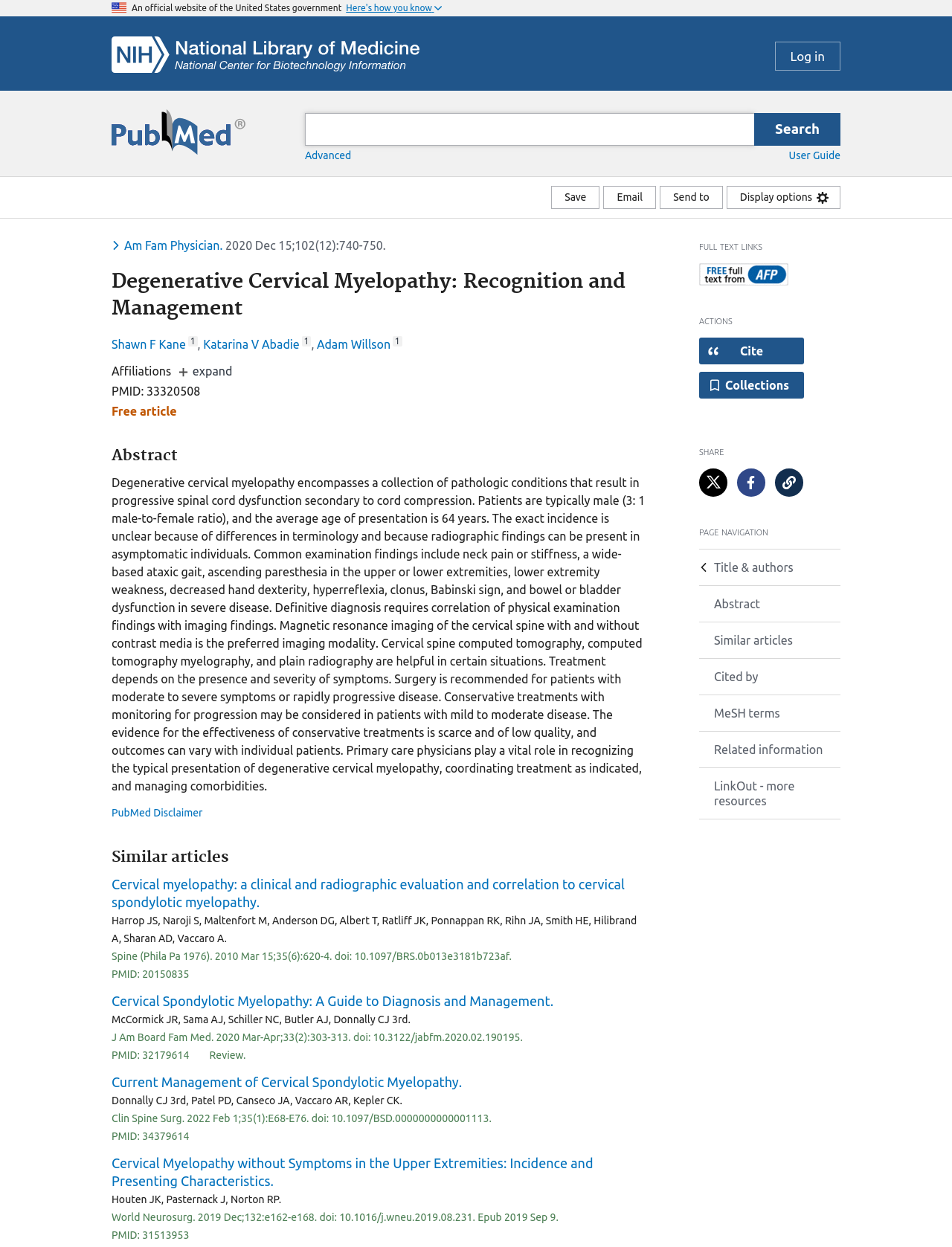Kindly provide the bounding box coordinates of the section you need to click on to fulfill the given instruction: "View podcast in new window".

None